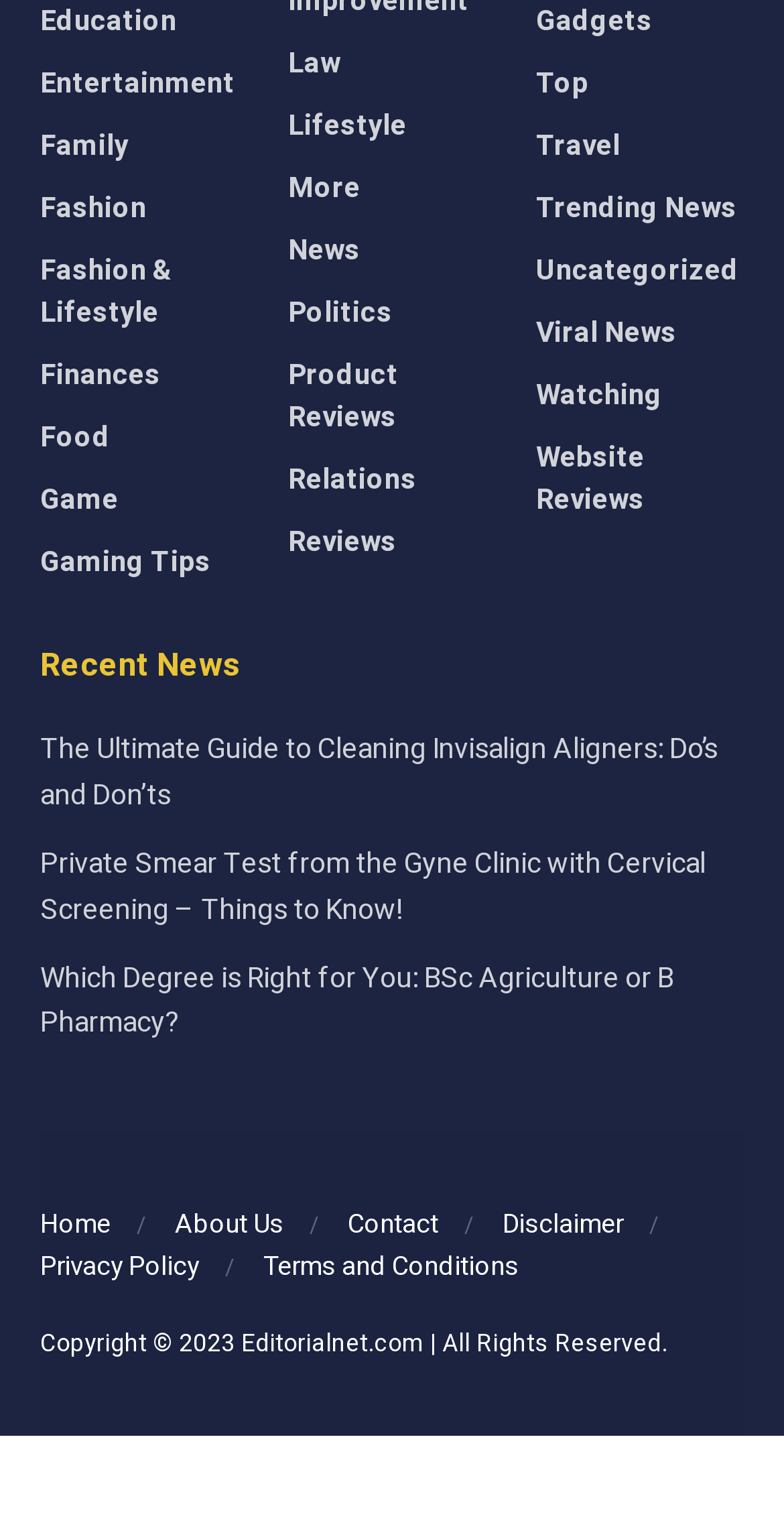What is the copyright year of the webpage?
By examining the image, provide a one-word or phrase answer.

2023